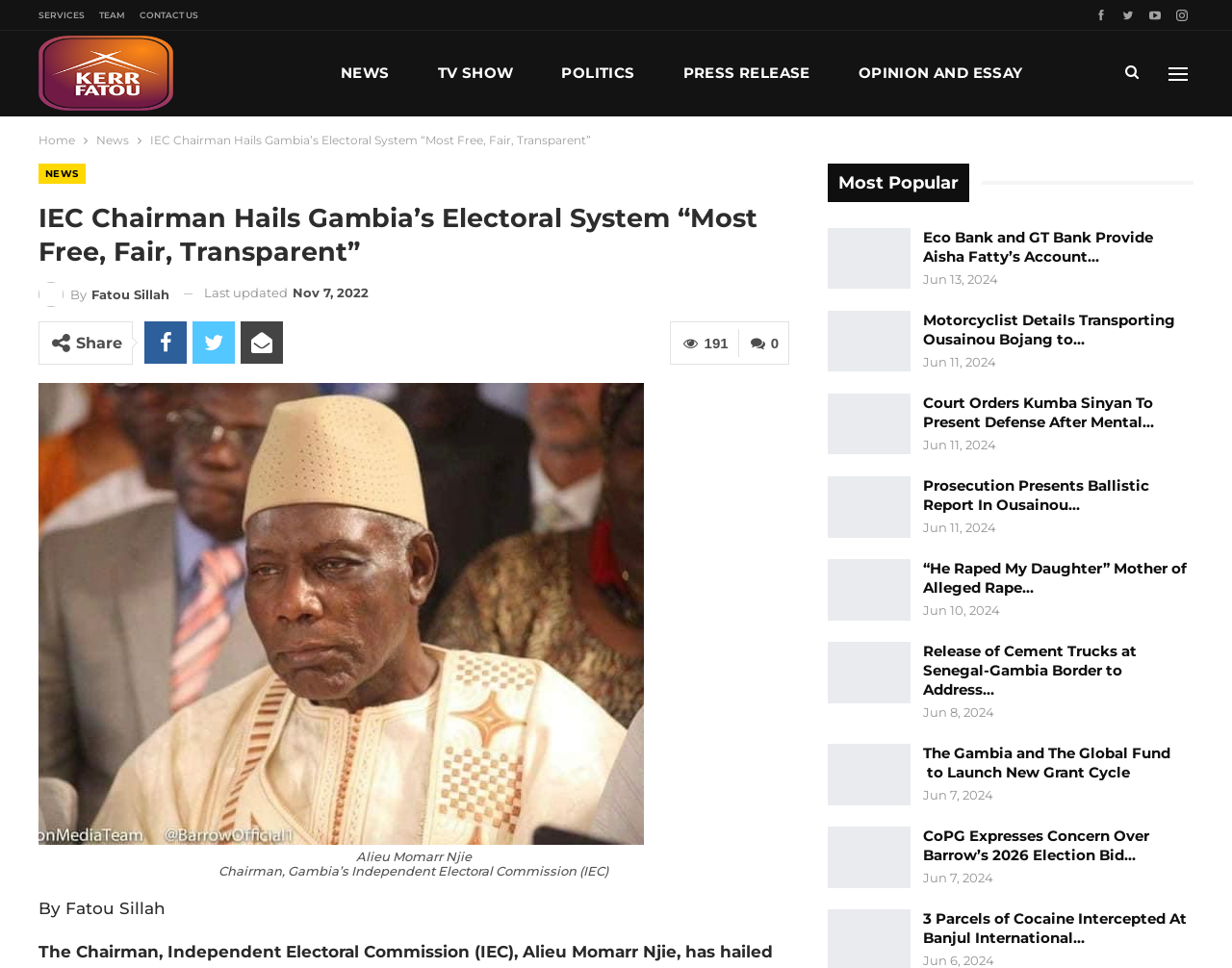Please specify the bounding box coordinates of the clickable section necessary to execute the following command: "Click on the 'SERVICES' link".

[0.031, 0.01, 0.069, 0.021]